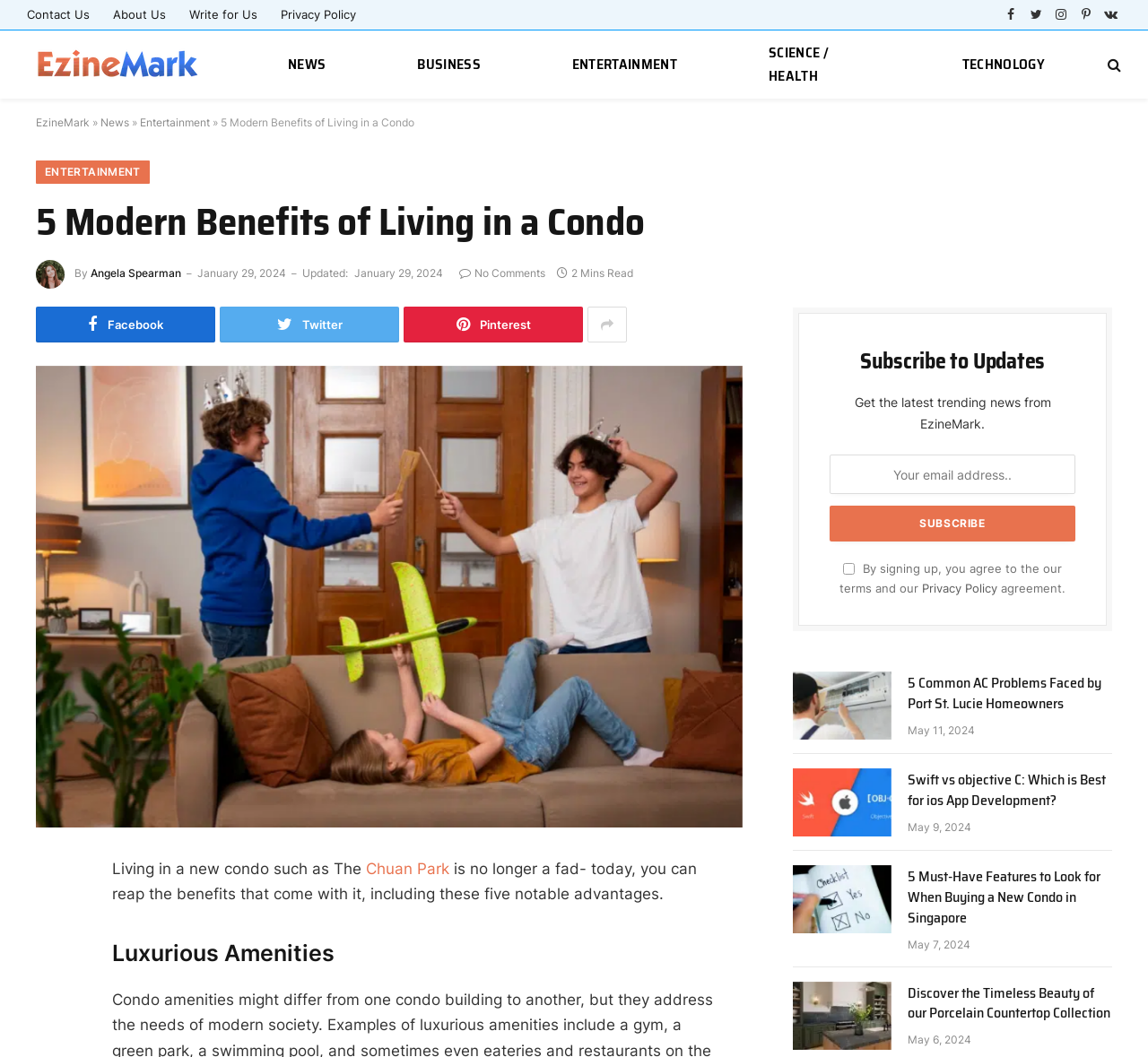Please specify the bounding box coordinates of the clickable region to carry out the following instruction: "Read the article '5 Modern Benefits of Living in a Condo'". The coordinates should be four float numbers between 0 and 1, in the format [left, top, right, bottom].

[0.031, 0.346, 0.647, 0.783]